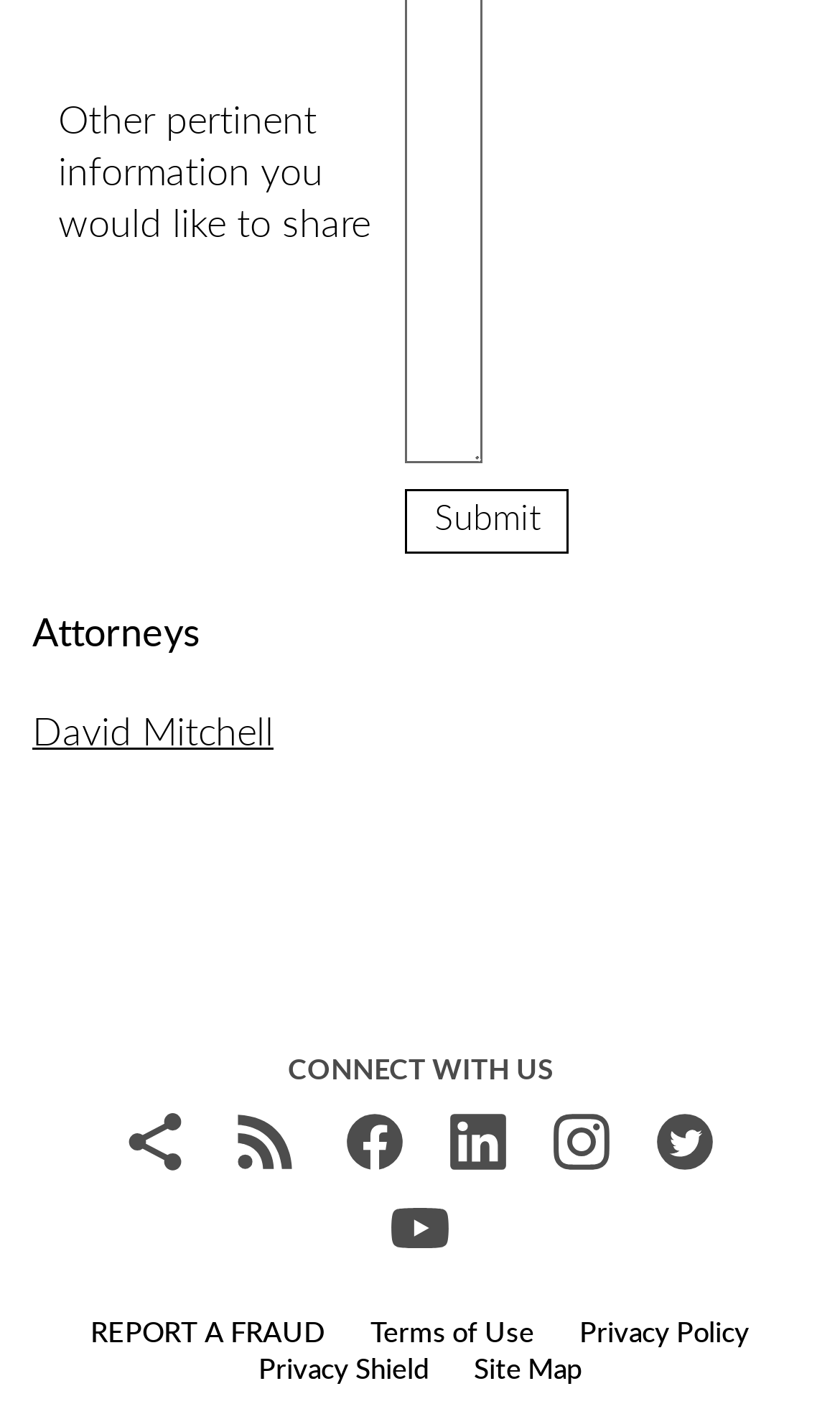For the following element description, predict the bounding box coordinates in the format (top-left x, top-left y, bottom-right x, bottom-right y). All values should be floating point numbers between 0 and 1. Description: Privacy Policy

[0.69, 0.937, 0.892, 0.957]